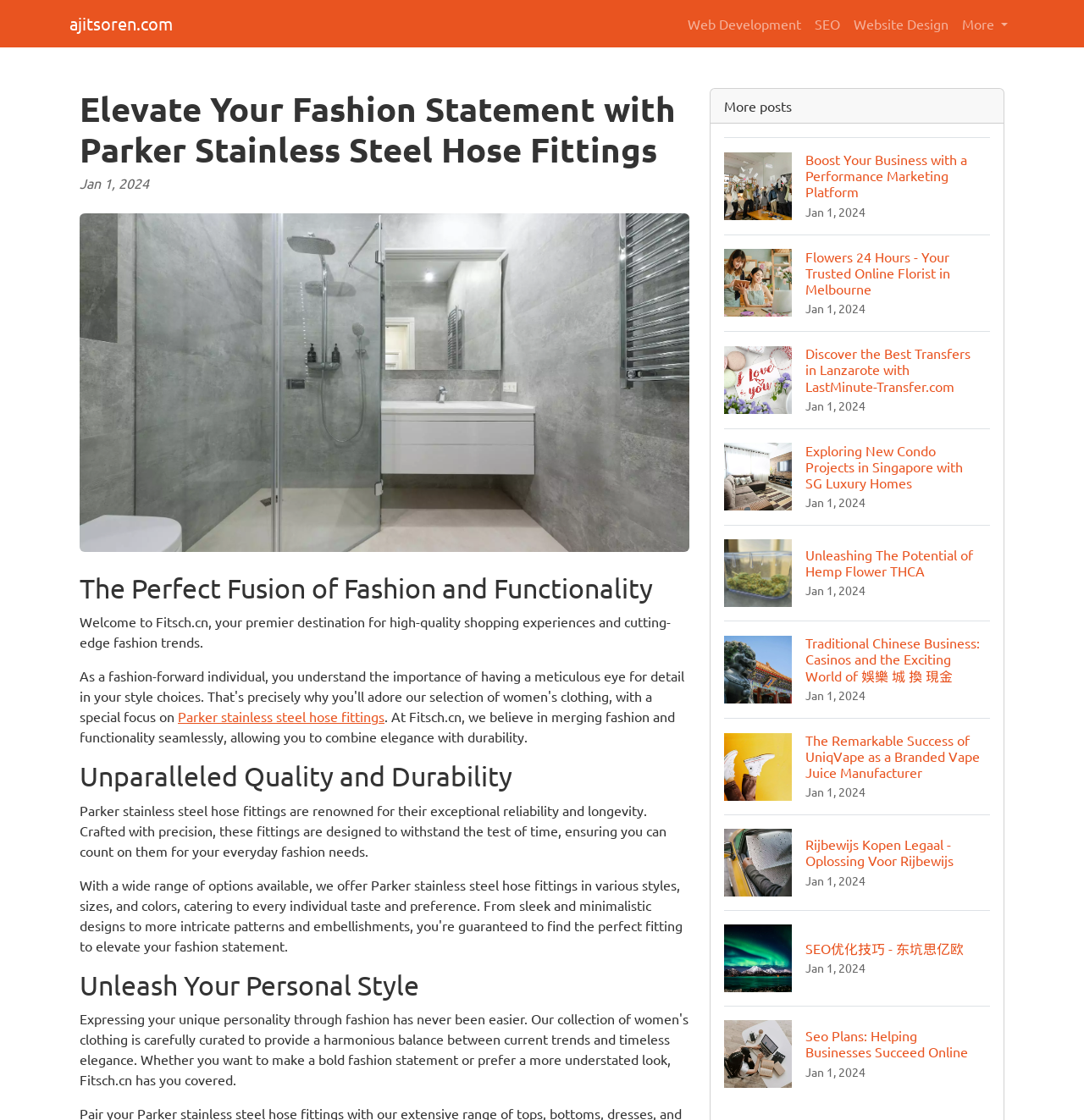Determine the bounding box coordinates of the section to be clicked to follow the instruction: "Visit the 'ajitsoren.com' website". The coordinates should be given as four float numbers between 0 and 1, formatted as [left, top, right, bottom].

[0.064, 0.006, 0.159, 0.036]